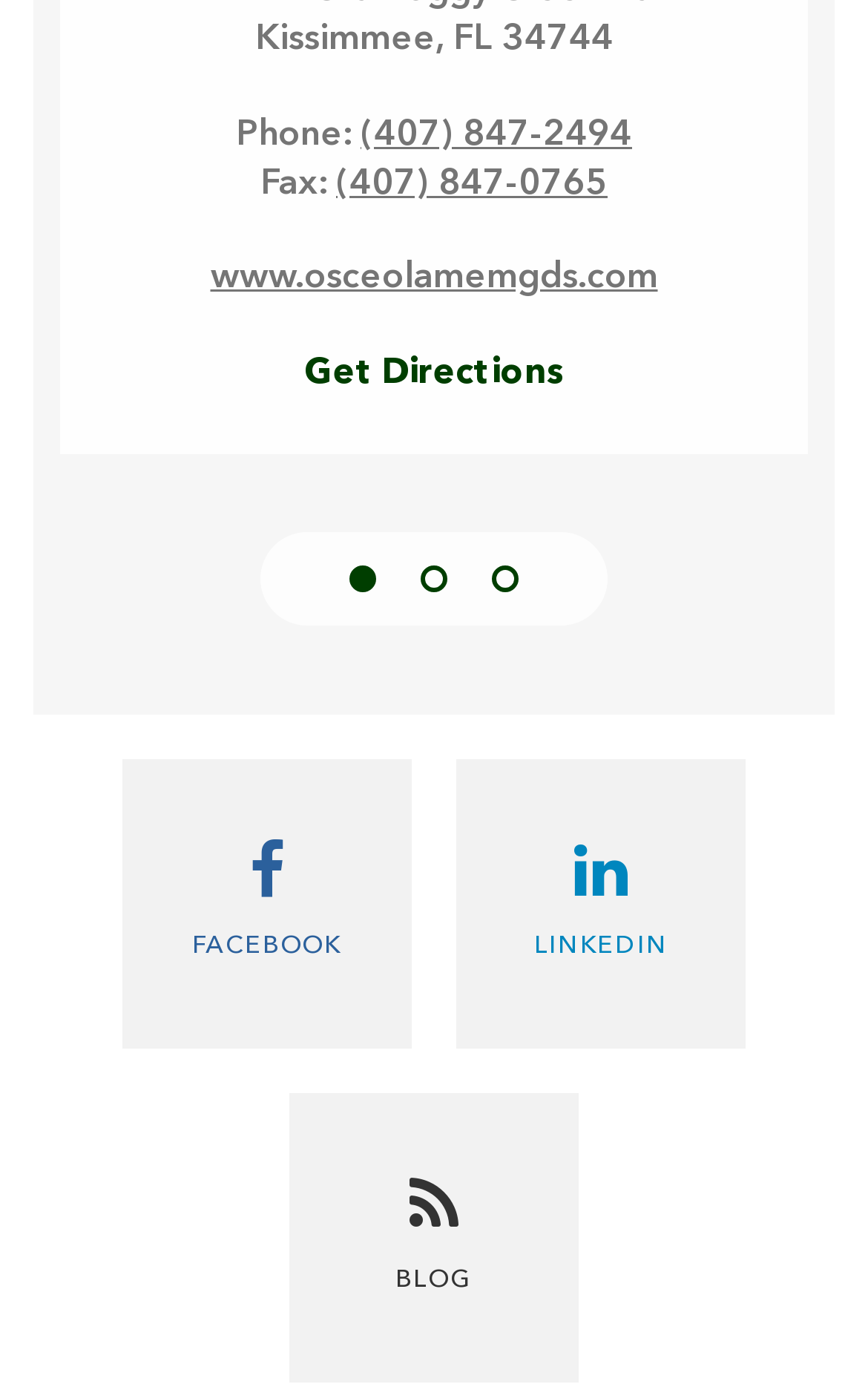Find the bounding box coordinates for the HTML element specified by: "Facebook".

[0.141, 0.549, 0.474, 0.758]